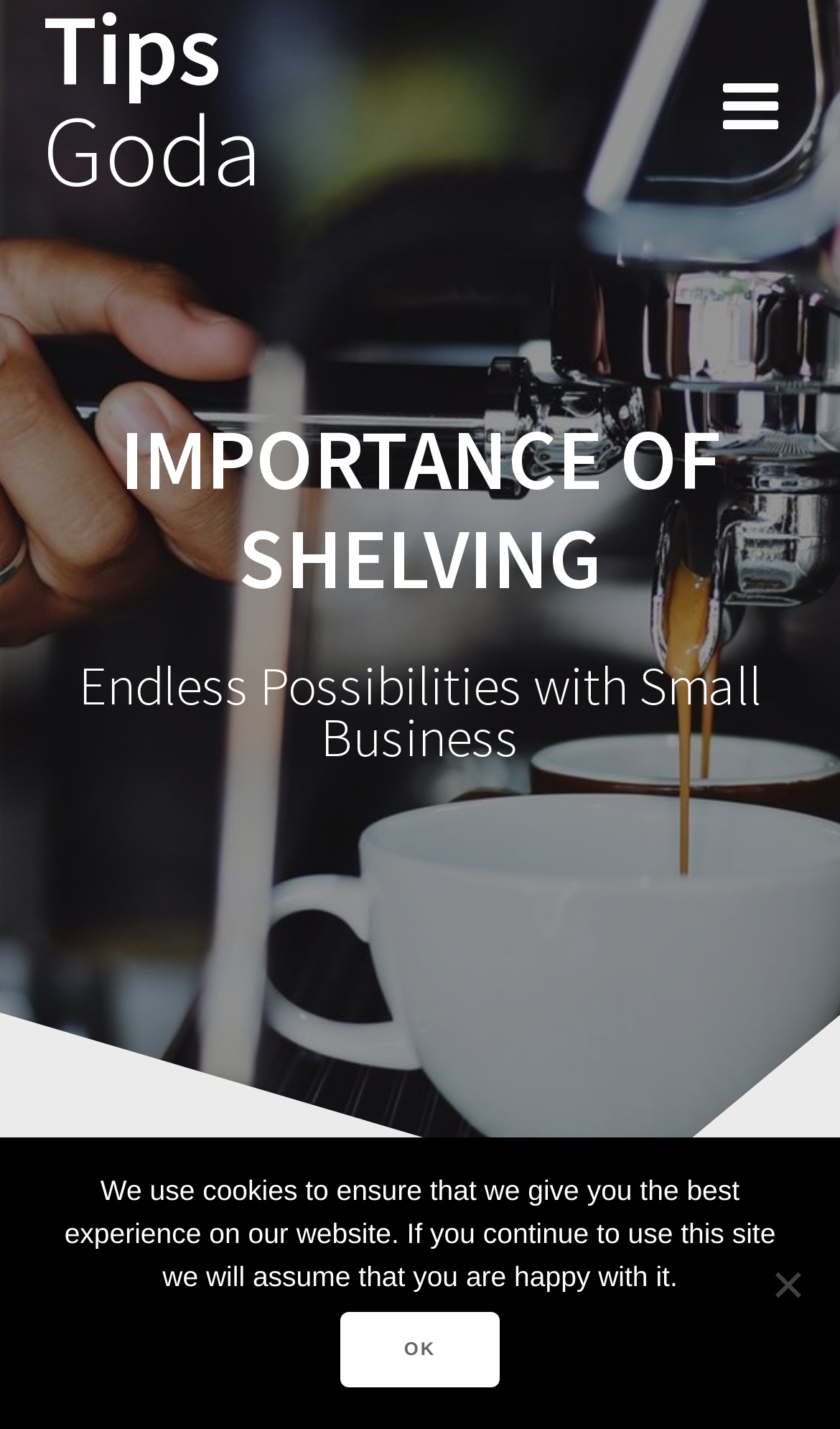Analyze the image and answer the question with as much detail as possible: 
What is the purpose of the cookie notification?

The static text 'We use cookies to ensure that we give you the best experience on our website. If you continue to use this site we will assume that you are happy with it.' informs users about the use of cookies on the website, and the 'Ok' link allows users to acknowledge and accept the use of cookies.